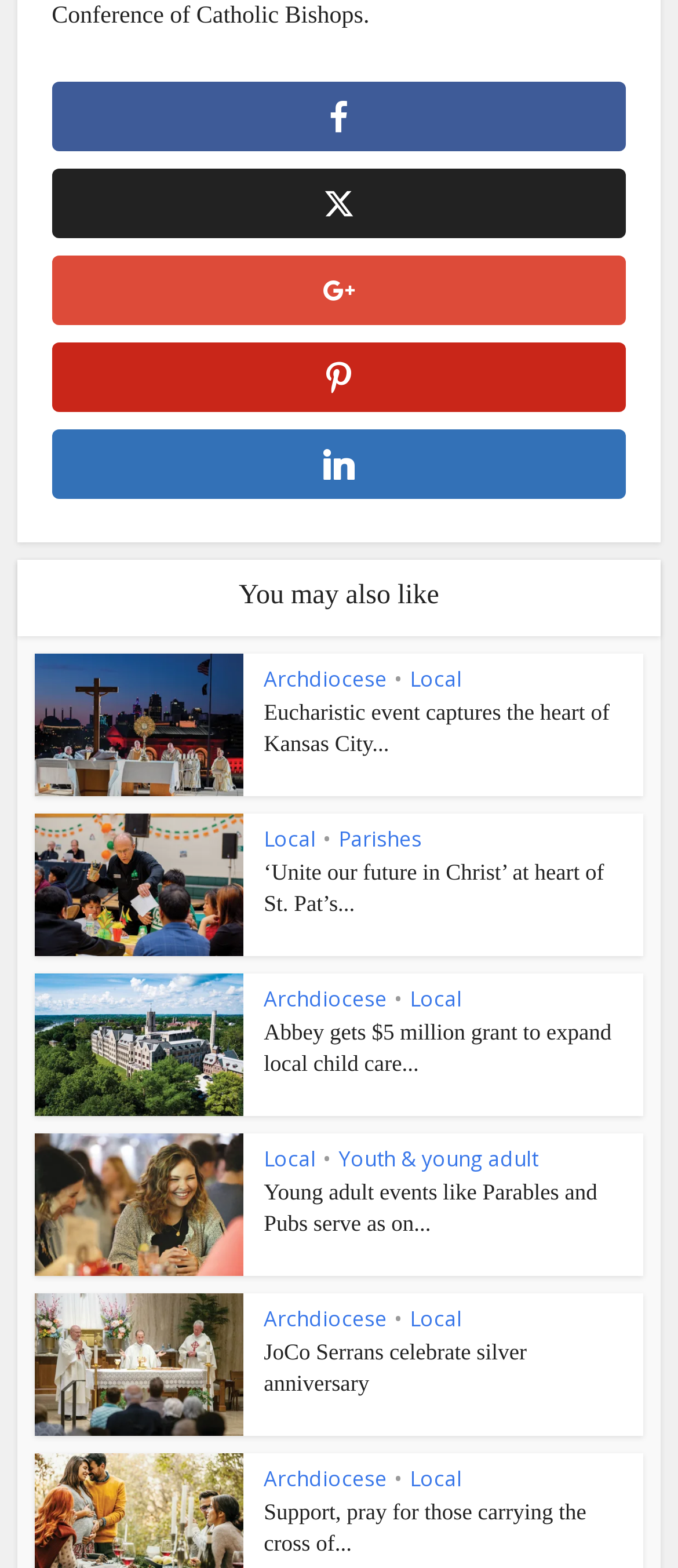Given the webpage screenshot, identify the bounding box of the UI element that matches this description: "Youth & young adult".

[0.499, 0.73, 0.794, 0.748]